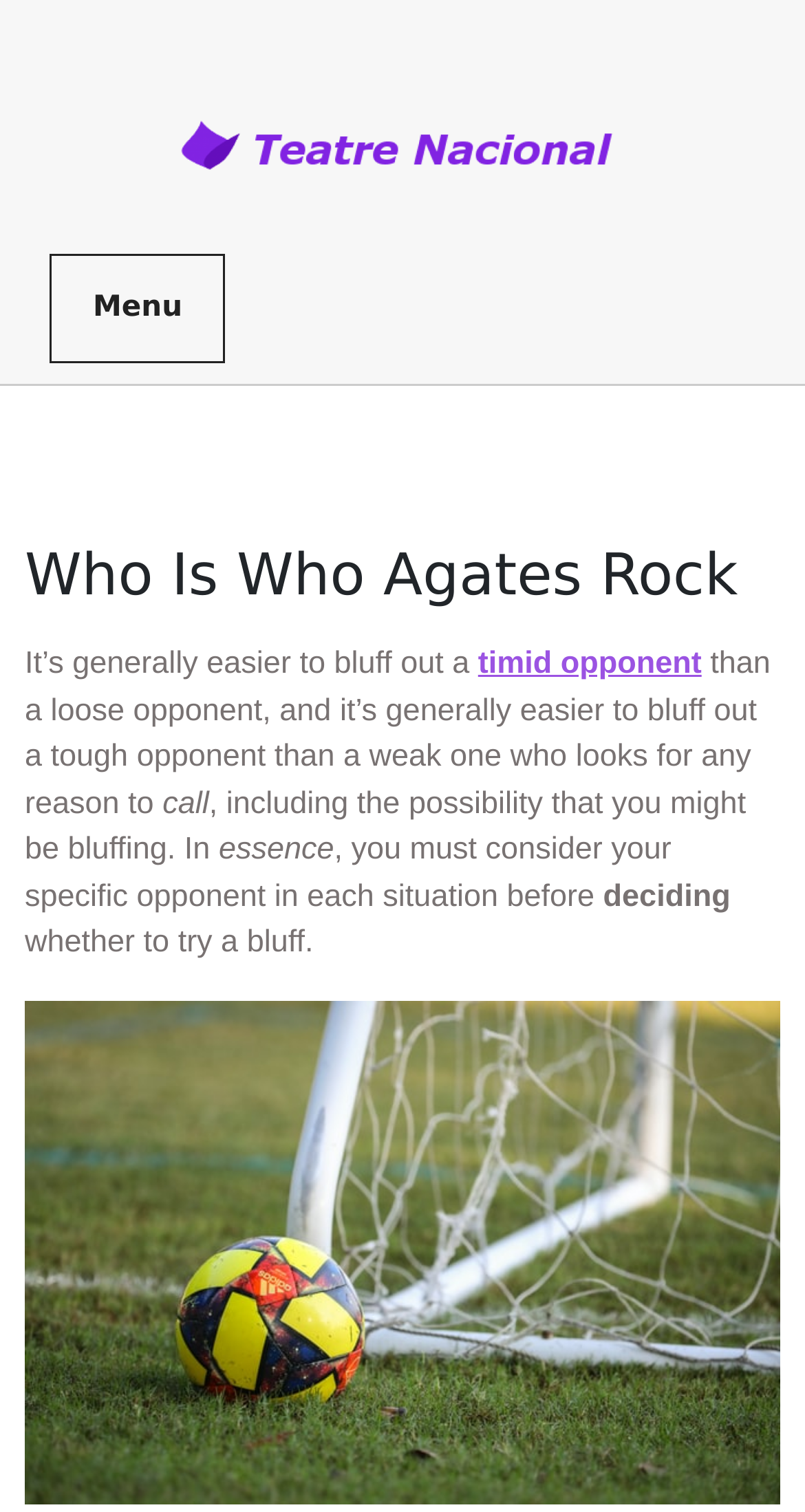What is the main topic of this webpage?
Refer to the image and provide a concise answer in one word or phrase.

Bluffing in poker